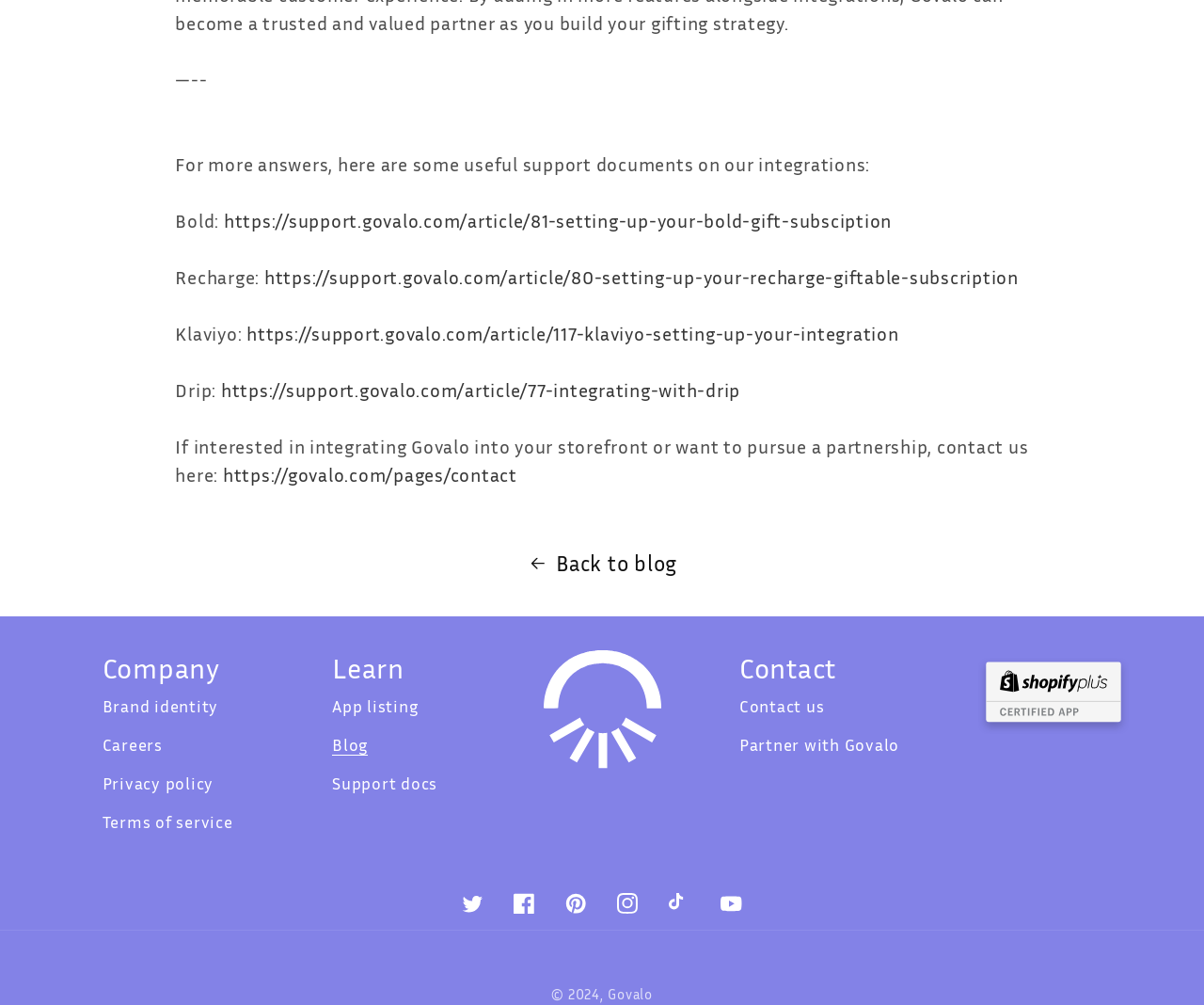Please find the bounding box coordinates of the element that needs to be clicked to perform the following instruction: "Learn more about Govalo's brand identity". The bounding box coordinates should be four float numbers between 0 and 1, represented as [left, top, right, bottom].

[0.085, 0.684, 0.193, 0.723]